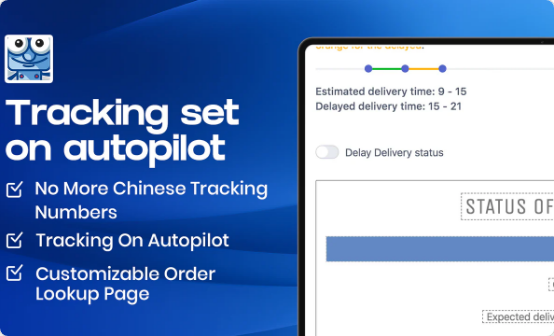Use a single word or phrase to respond to the question:
What is the estimated delivery time range?

9 - 15